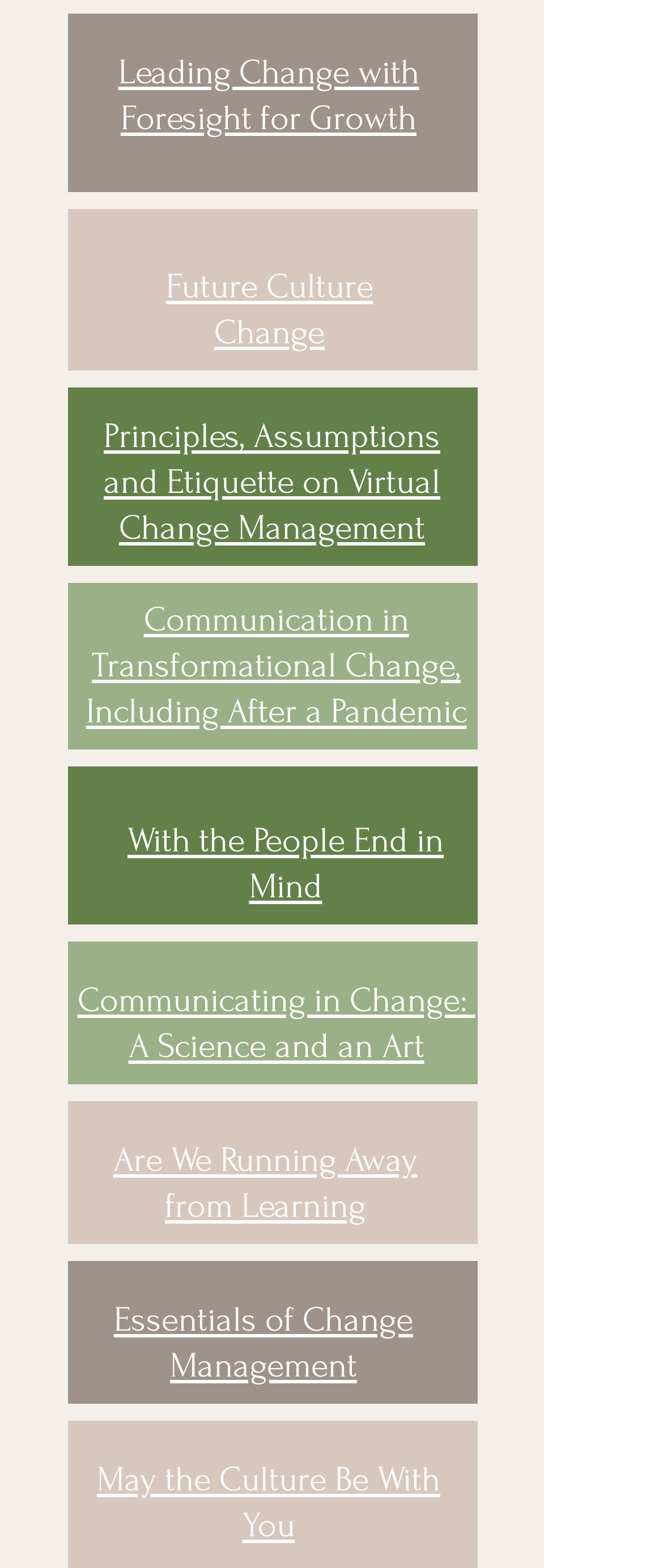Examine the screenshot and answer the question in as much detail as possible: What is the vertical position of the 'Future Culture Change' heading?

By comparing the y1 and y2 coordinates of the 'Future Culture Change' heading element, I found that it is located above the middle of the page with a bounding box coordinate of [0.195, 0.167, 0.618, 0.226].